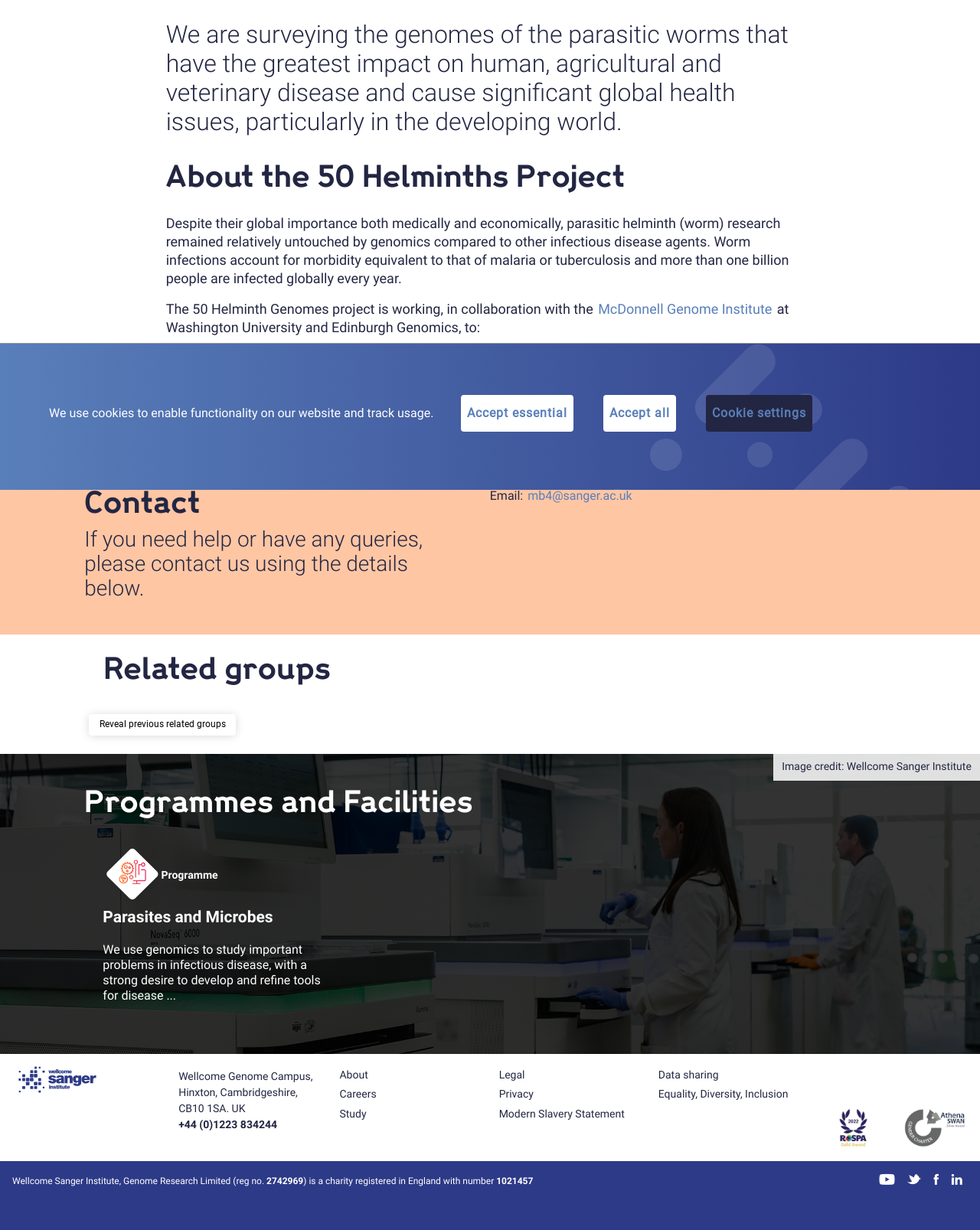Provide the bounding box coordinates of the HTML element described as: "Privacy". The bounding box coordinates should be four float numbers between 0 and 1, i.e., [left, top, right, bottom].

[0.508, 0.885, 0.546, 0.895]